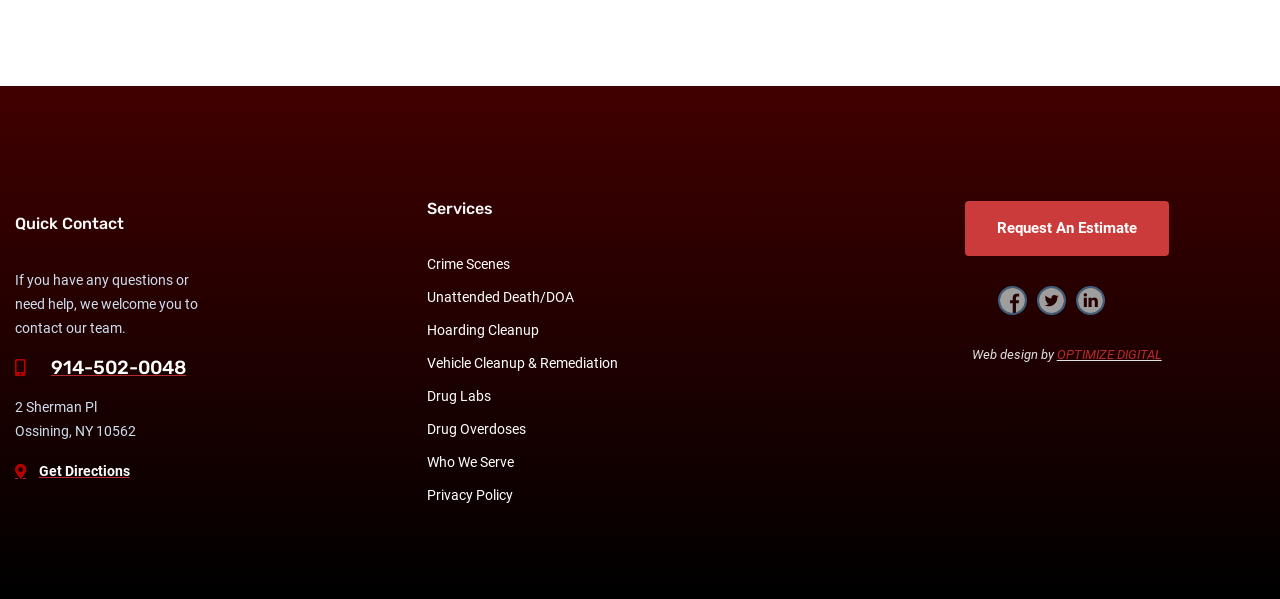Please identify the coordinates of the bounding box for the clickable region that will accomplish this instruction: "Get directions to the office".

[0.012, 0.774, 0.322, 0.799]